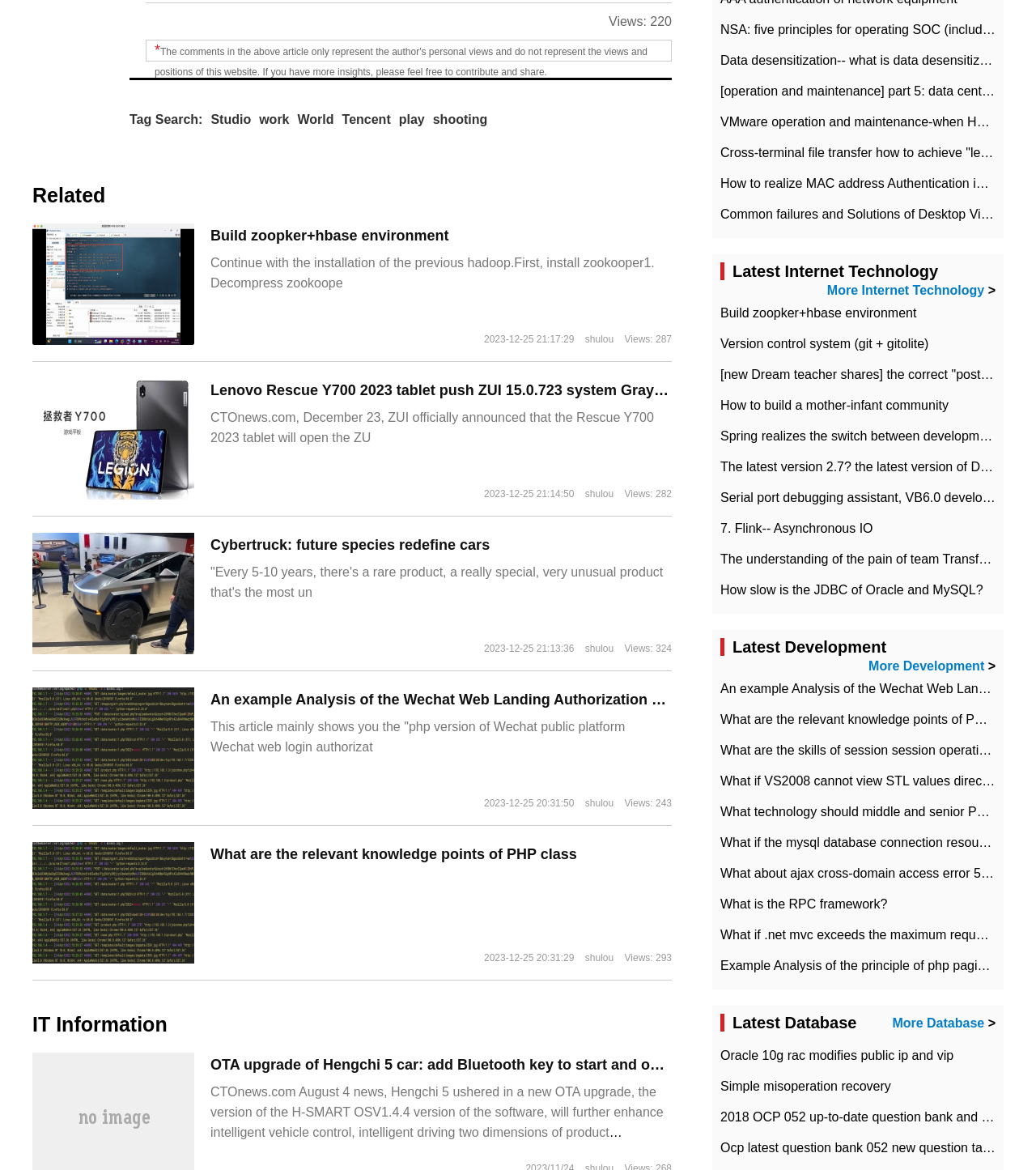Provide the bounding box coordinates of the HTML element described by the text: "play". The coordinates should be in the format [left, top, right, bottom] with values between 0 and 1.

[0.385, 0.096, 0.41, 0.109]